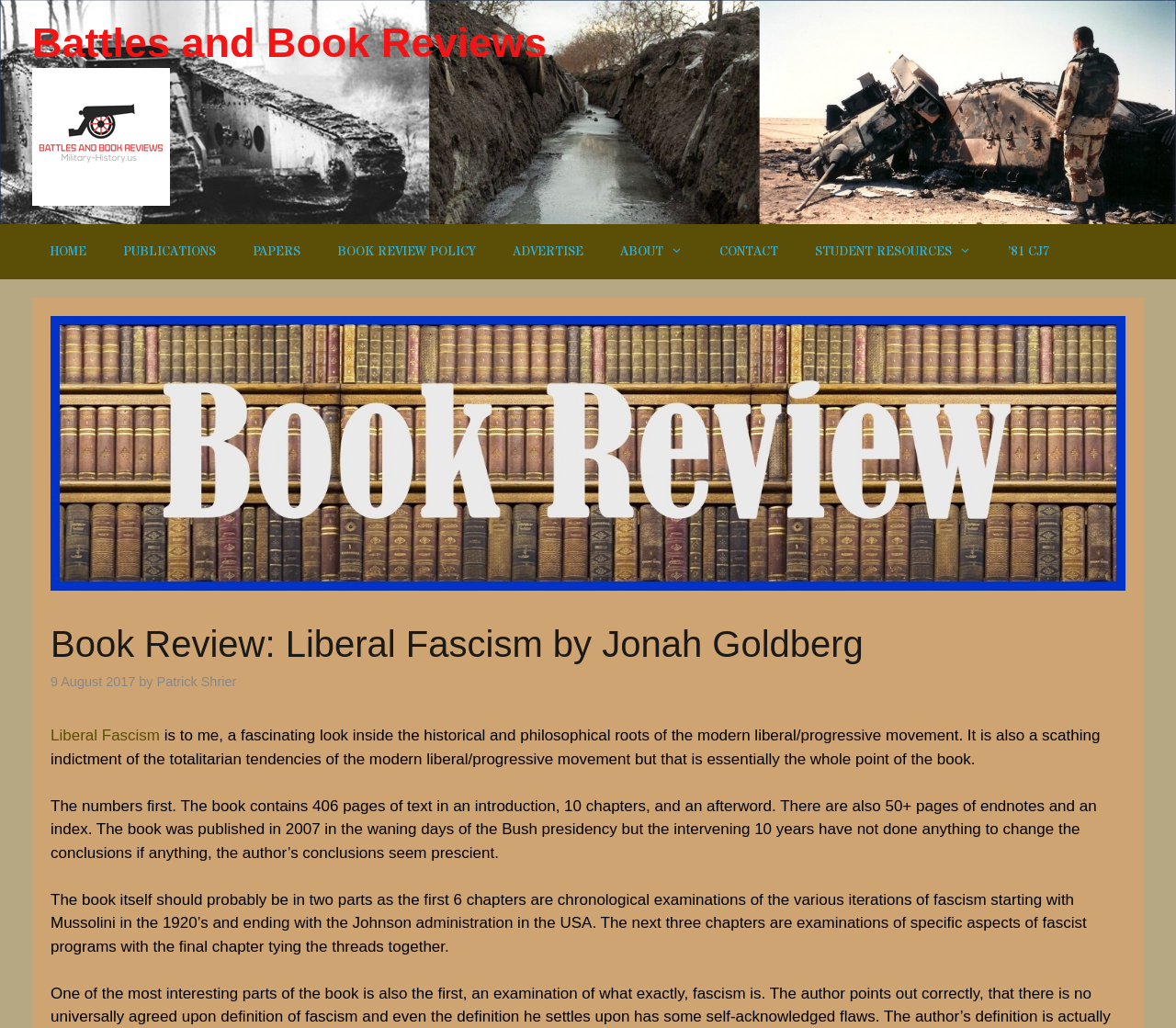Identify the bounding box coordinates of the clickable section necessary to follow the following instruction: "Click the 'BOOK REVIEW POLICY' link". The coordinates should be presented as four float numbers from 0 to 1, i.e., [left, top, right, bottom].

[0.271, 0.218, 0.42, 0.272]